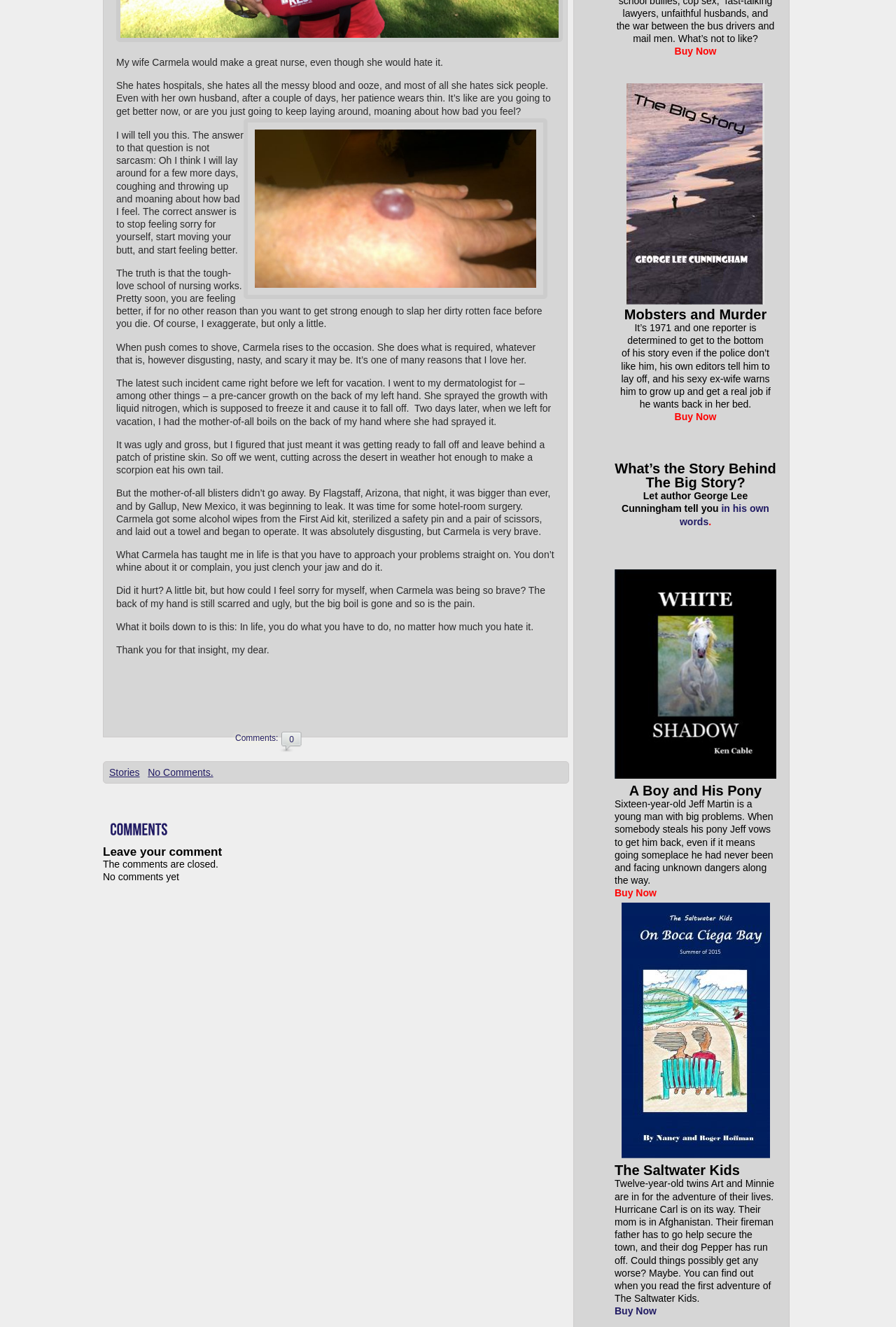Using the description "Buy Now", locate and provide the bounding box of the UI element.

[0.753, 0.034, 0.8, 0.043]